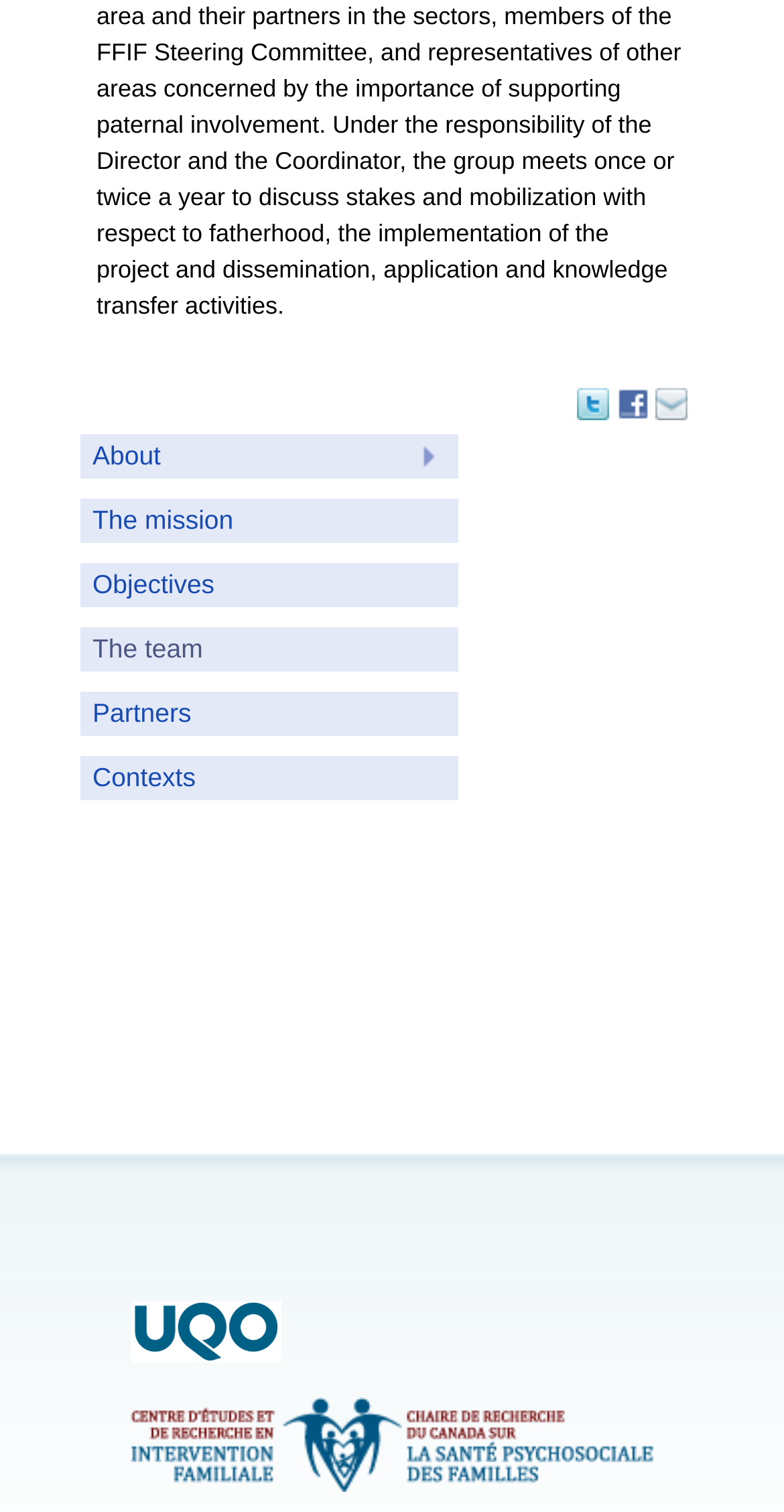What is the name of the project or initiative mentioned at the bottom of the page?
Look at the image and respond with a one-word or short phrase answer.

CERIF